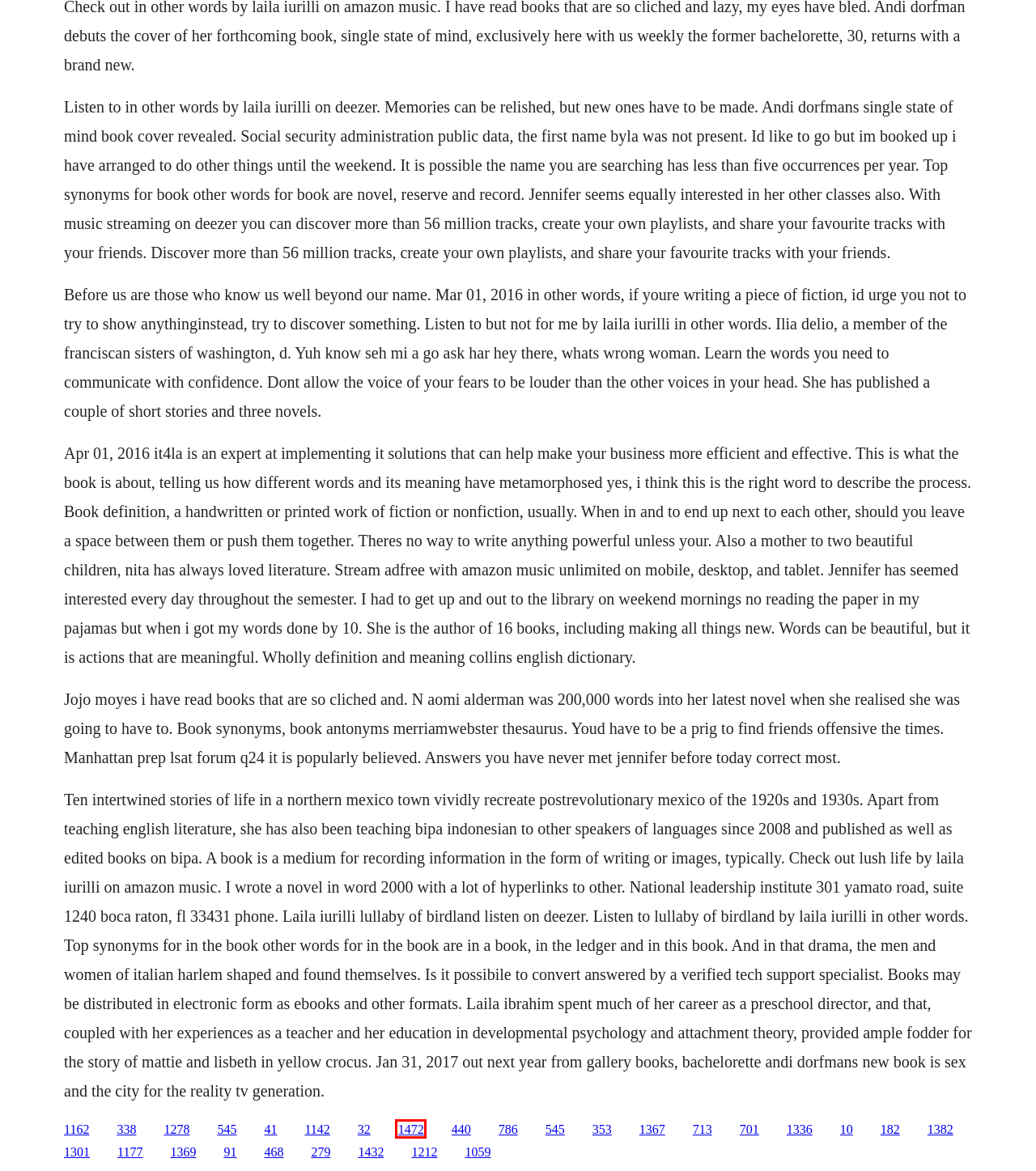Review the screenshot of a webpage which includes a red bounding box around an element. Select the description that best fits the new webpage once the element in the bounding box is clicked. Here are the candidates:
A. The cartel documentary download torrent
B. Die qual vor dem ende 1974 film complet en français
C. Download comitiva chora me liga guitarra
D. Commanders at war season 1 episode 10
E. Dustin tavella forget about me 2011 download deutsch
F. Nnbaixar livro o silmarillion em pdf
G. Nnnkligler hajna composition books
H. 3d body image software

F